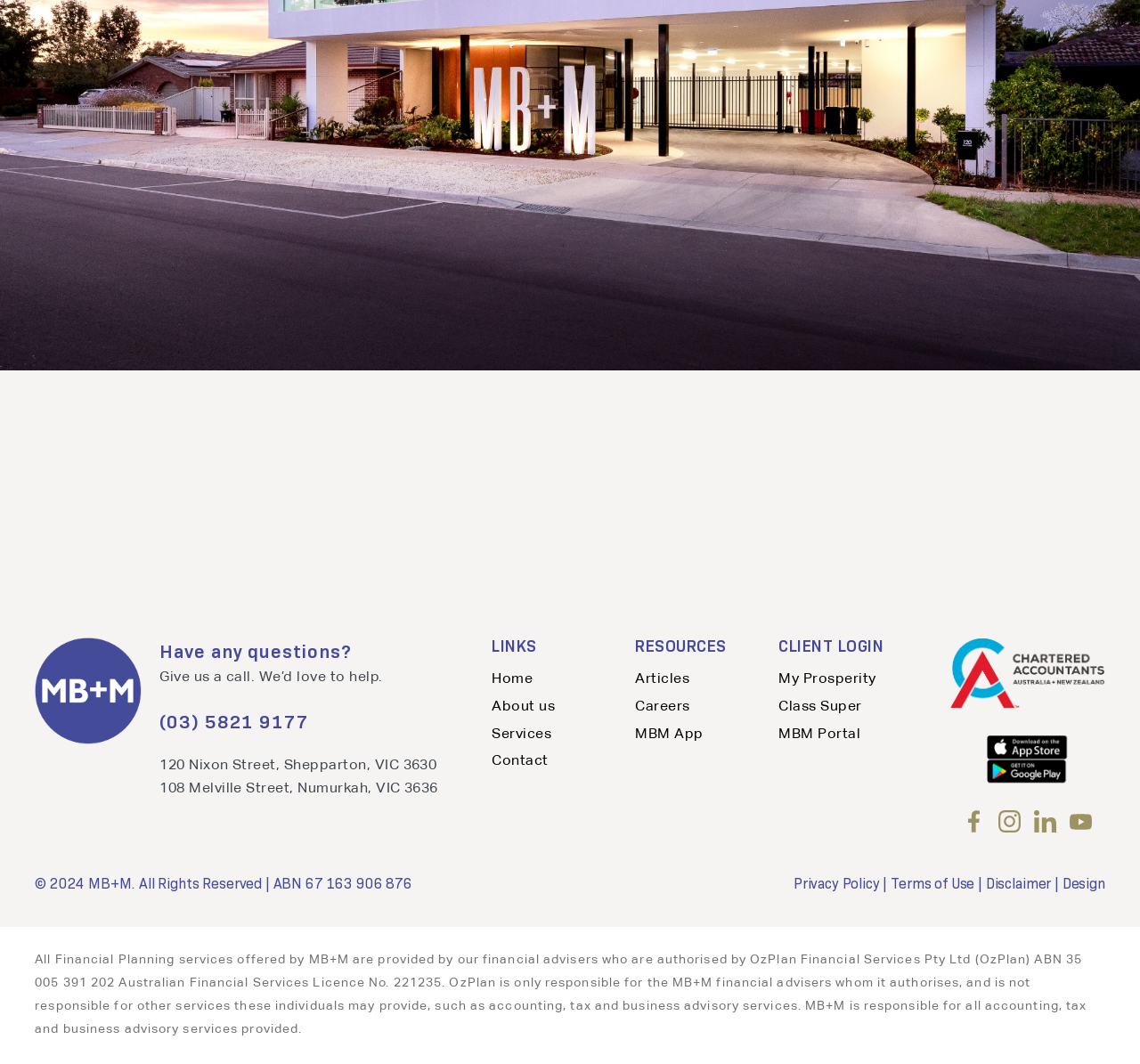Please specify the bounding box coordinates of the region to click in order to perform the following instruction: "Download the app from App Store".

[0.865, 0.696, 0.936, 0.709]